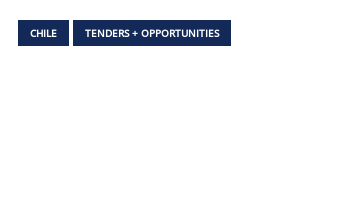Generate an elaborate caption that covers all aspects of the image.

The image features two buttons labeled "CHILE" and "TENDERS + OPPORTUNITIES," presented in a solid dark blue background. These buttons likely serve as navigation links on a webpage focused on legal and business opportunities related to Chile. The "CHILE" button may direct users to content specific to Chilean legal practices or regulations, while the "TENDERS + OPPORTUNITIES" button suggests access to information regarding project tenders or business opportunities within the region. This layout indicates a user-friendly interface designed to facilitate easy access to relevant information for users interested in leveraging opportunities in Chile.